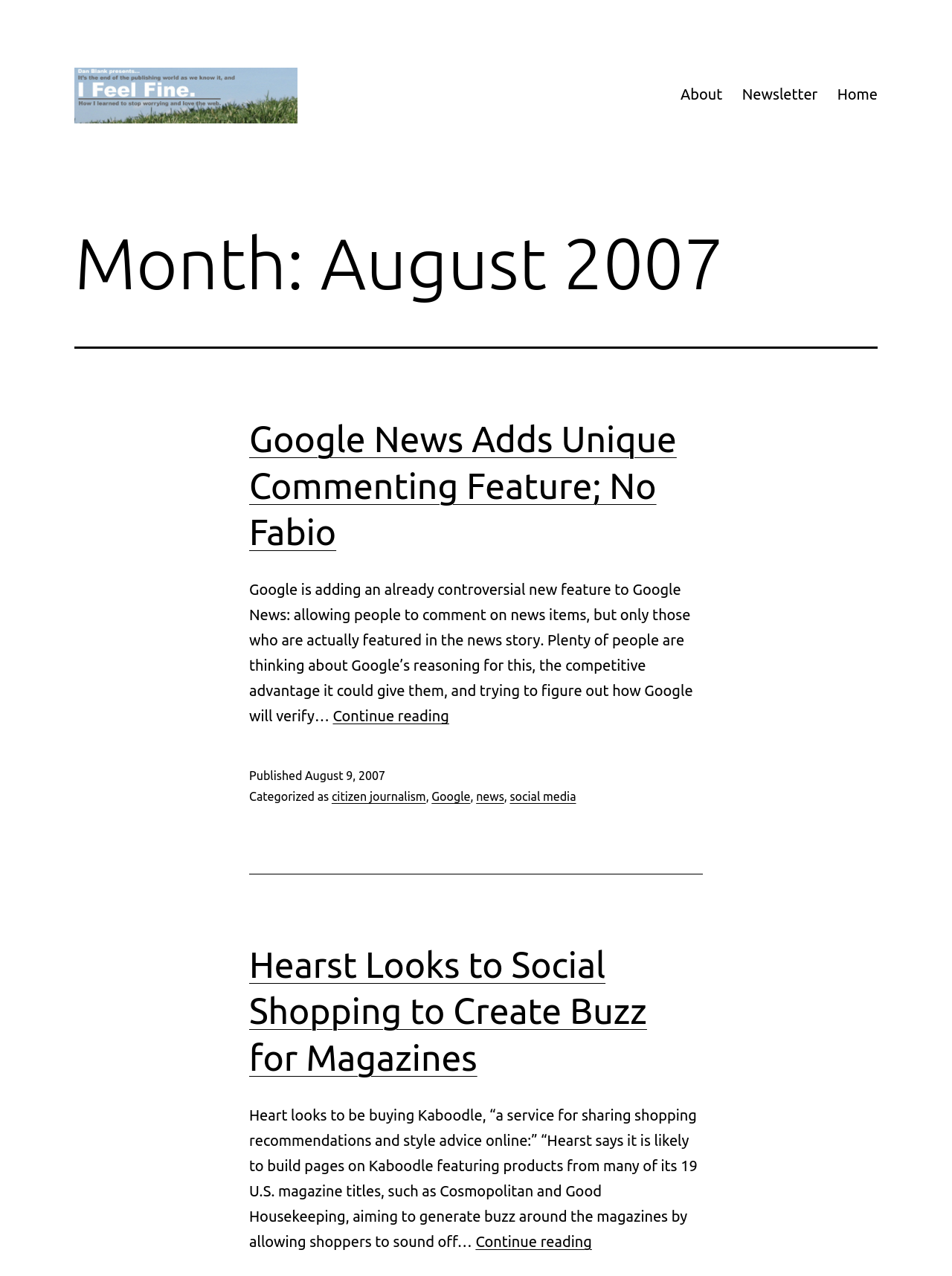Locate the UI element that matches the description citizen journalism in the webpage screenshot. Return the bounding box coordinates in the format (top-left x, top-left y, bottom-right x, bottom-right y), with values ranging from 0 to 1.

[0.348, 0.619, 0.447, 0.629]